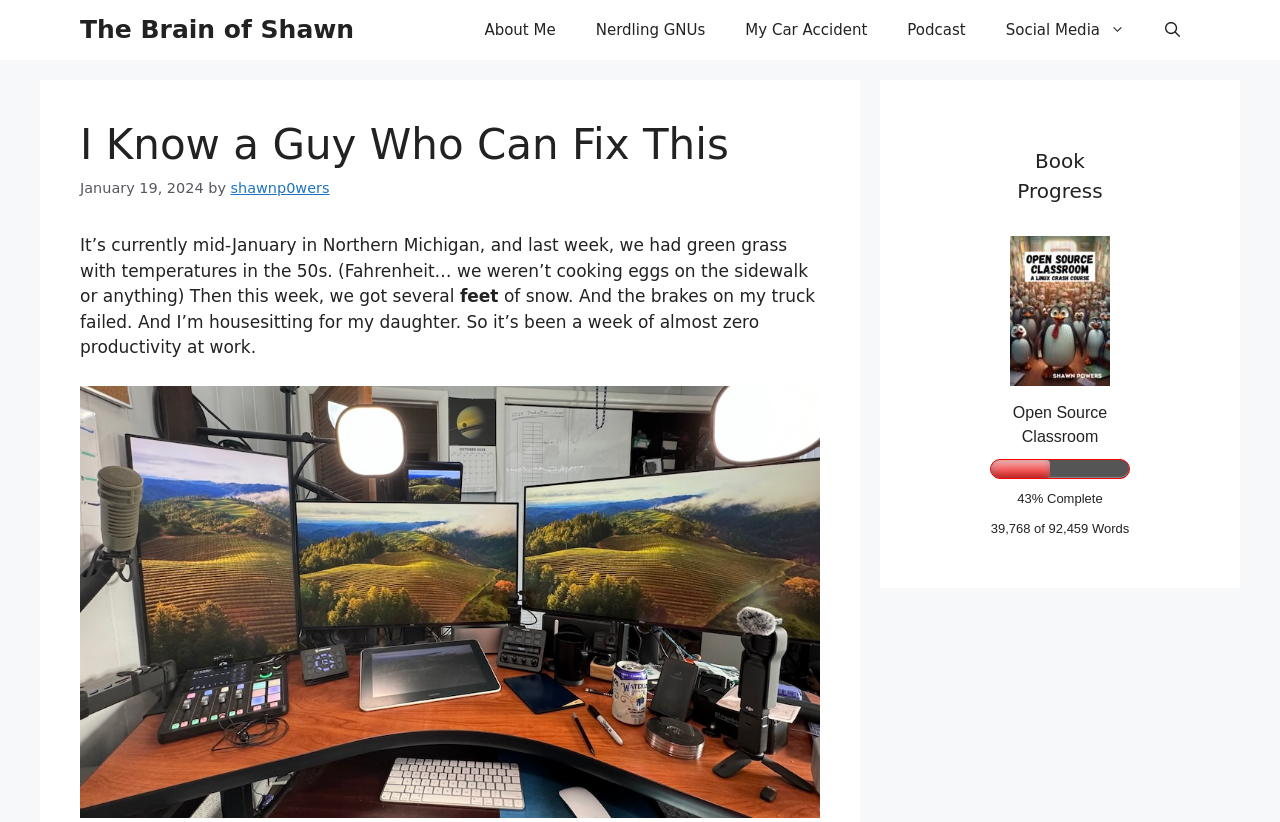Describe the webpage meticulously, covering all significant aspects.

This webpage is a personal blog titled "I Know a Guy Who Can Fix This – The Brain of Shawn". At the top, there is a navigation bar with links to various sections, including "The Brain of Shawn", "About Me", "Nerdling GNUs", "My Car Accident", "Podcast", and "Social Media". On the right side of the navigation bar, there is a search button.

Below the navigation bar, there is a header section with the title "I Know a Guy Who Can Fix This" and a timestamp "January 19, 2024". The author's name, "shawnp0wers", is also displayed. 

The main content of the webpage is a blog post that describes the author's experience with unpredictable weather in Northern Michigan. The post mentions how the weather changed from green grass and temperatures in the 50s to several feet of snow, and how the author's truck's brakes failed. The author also mentions that they are housesitting for their daughter and have had a week of low productivity at work.

On the right side of the webpage, there is a complementary section with a heading "Book Progress". This section displays an image and provides information about the author's book, "Open Source Classroom", including its completion percentage (43%) and word count (39,768 out of 92,459).